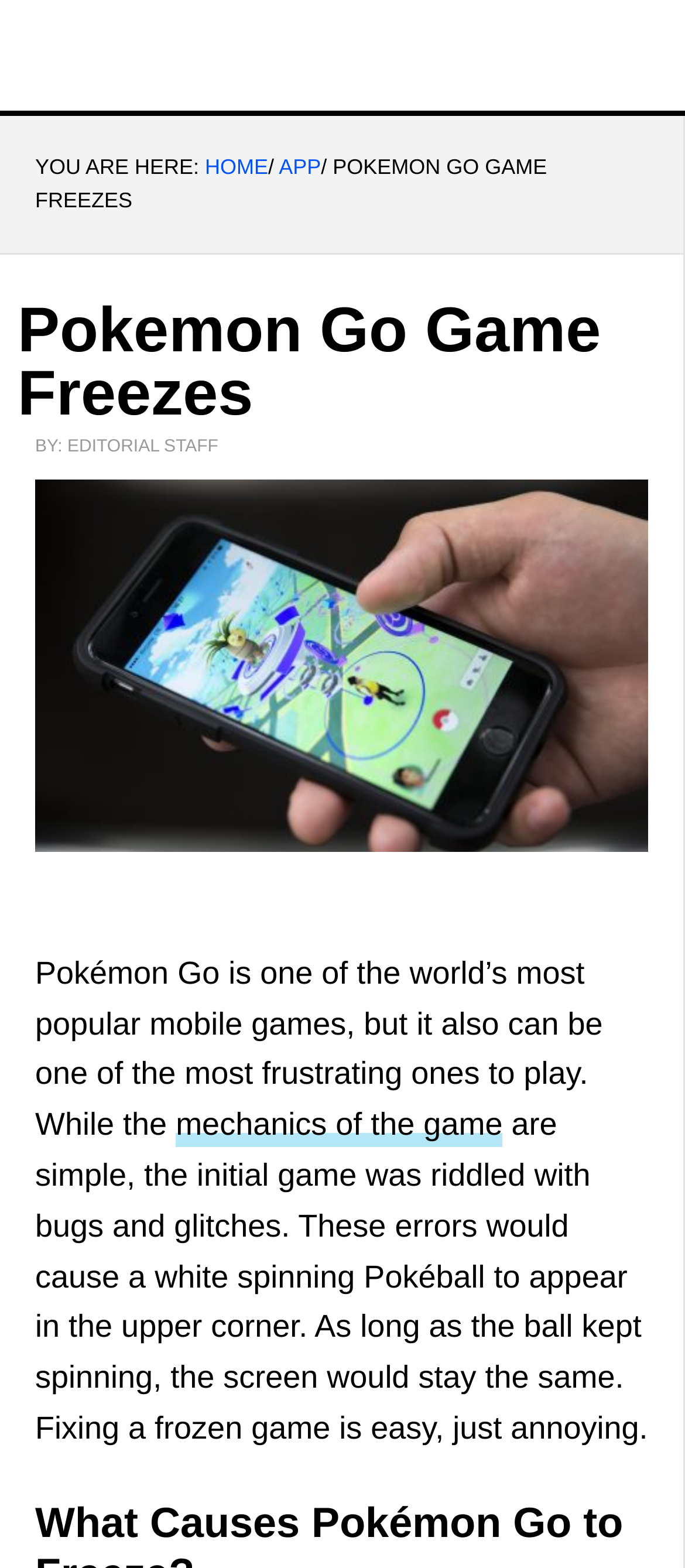Please answer the following question using a single word or phrase: What is the format of the image on the webpage?

Not specified